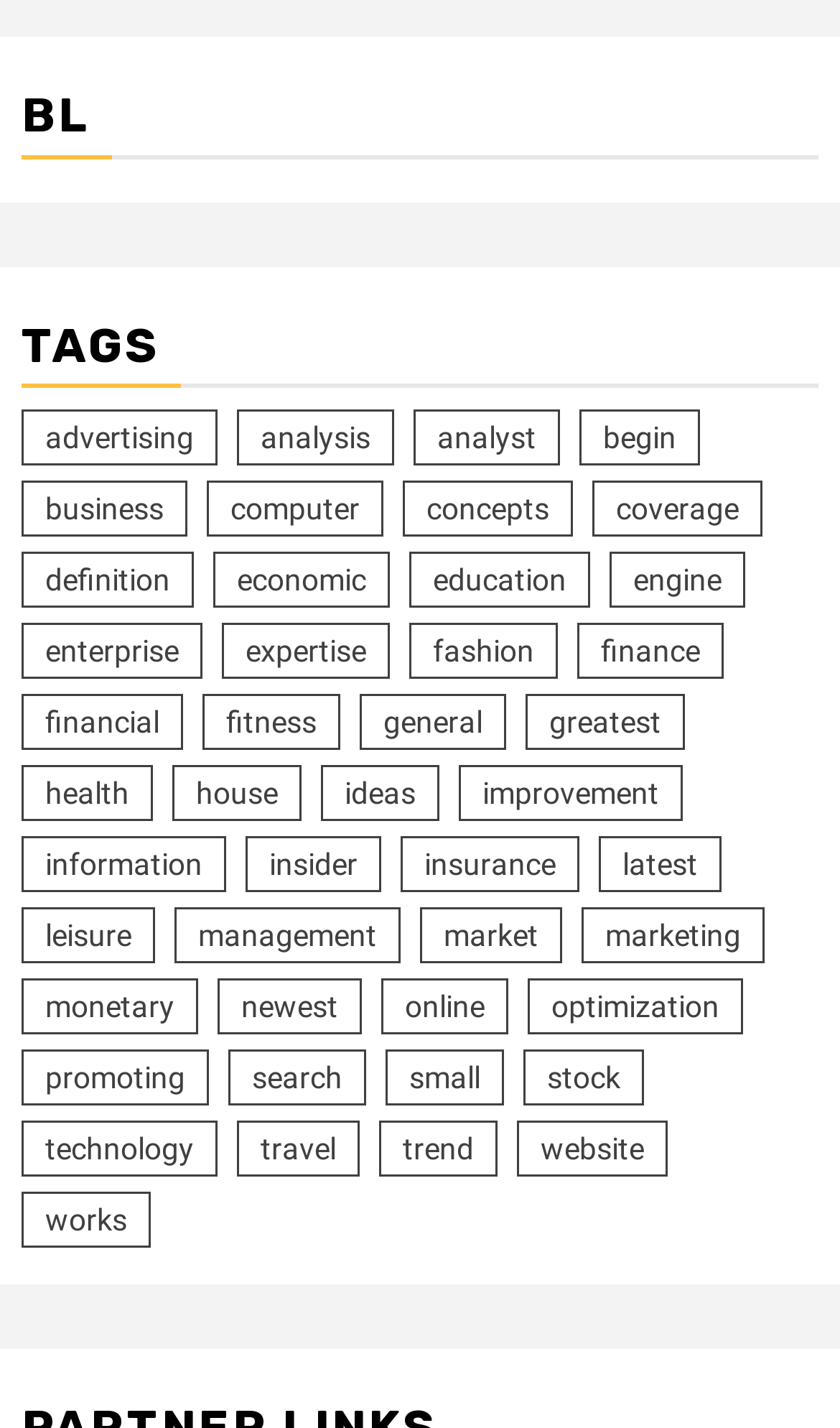How many categories have more than 40 items?
Look at the screenshot and respond with a single word or phrase.

5